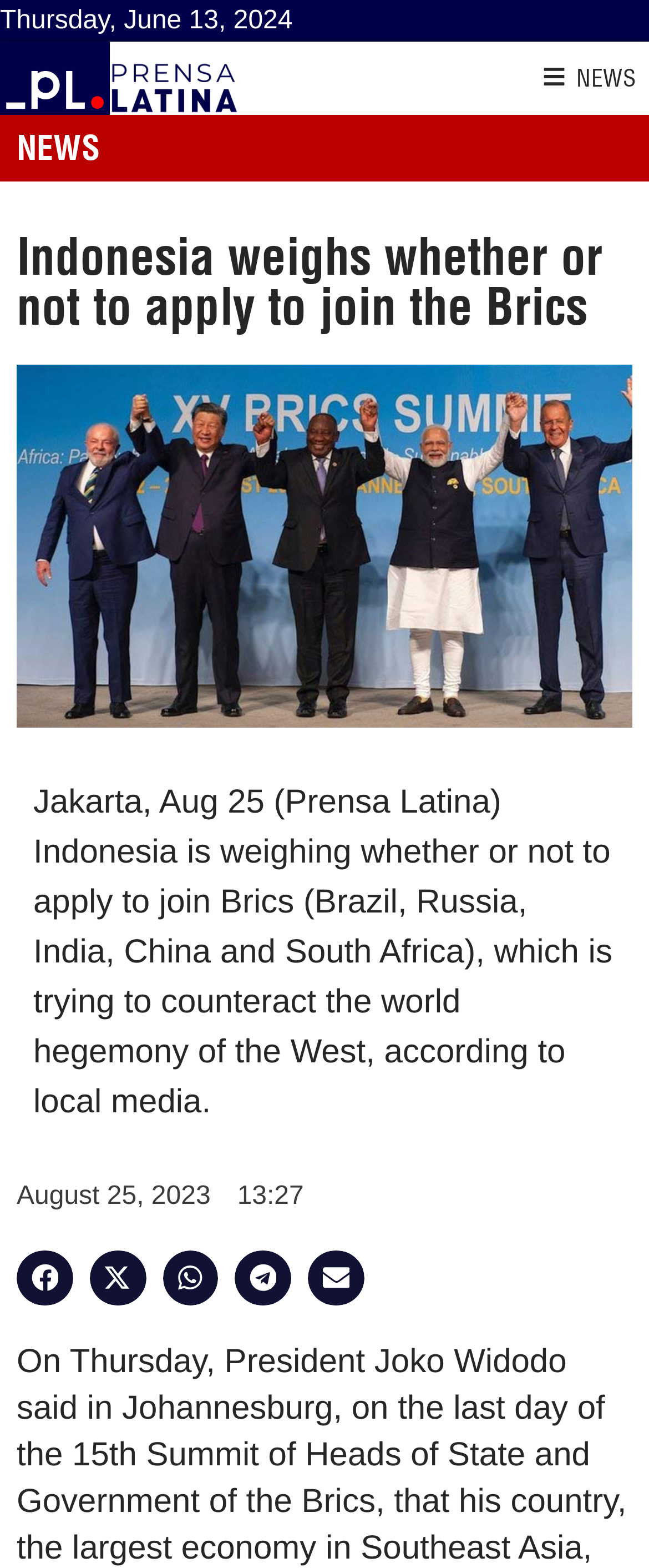Identify the bounding box coordinates of the part that should be clicked to carry out this instruction: "Read the news headline".

[0.026, 0.148, 0.974, 0.211]